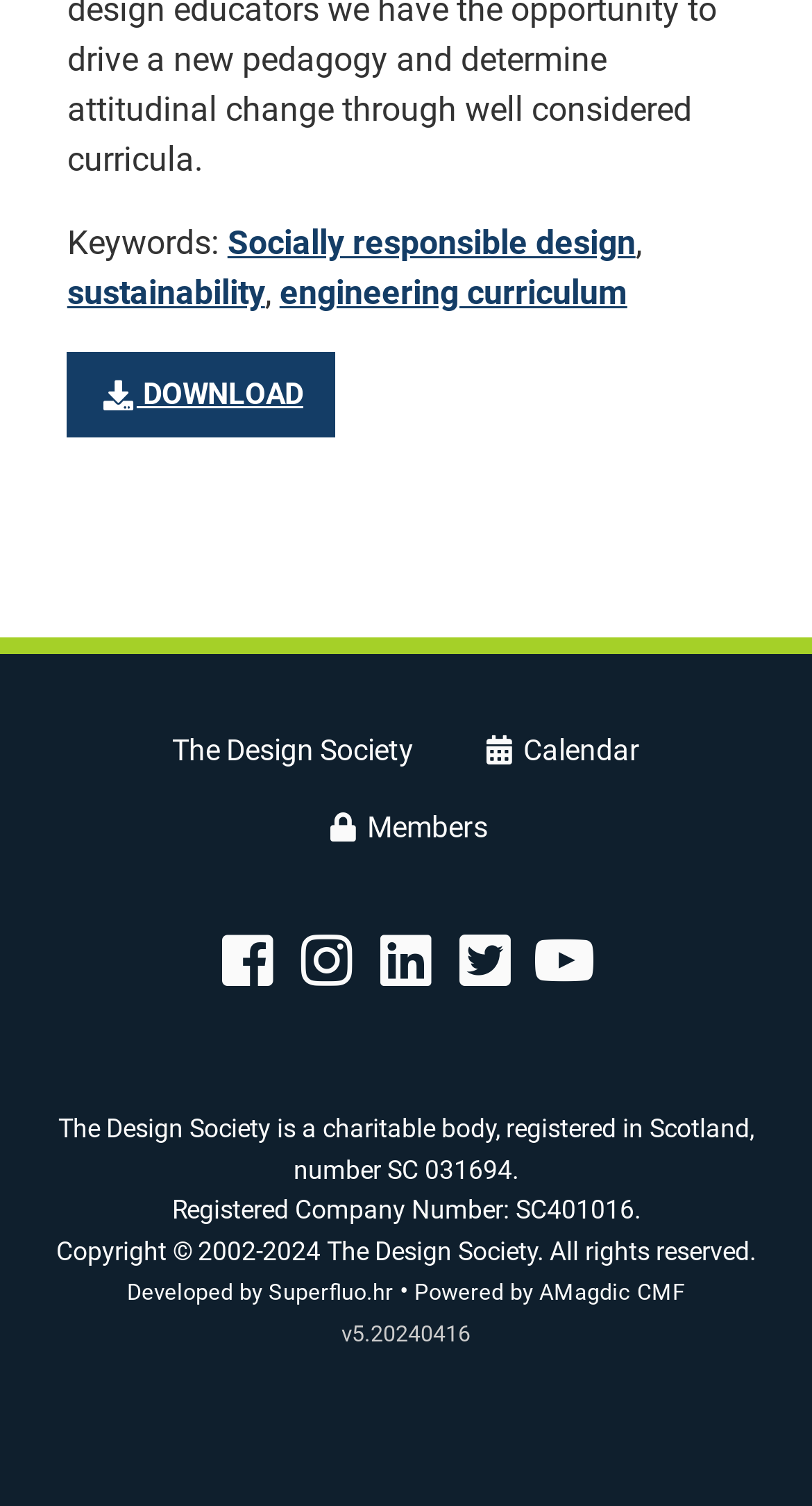Use a single word or phrase to answer this question: 
What is the purpose of the 'DOWNLOAD' link?

To download something